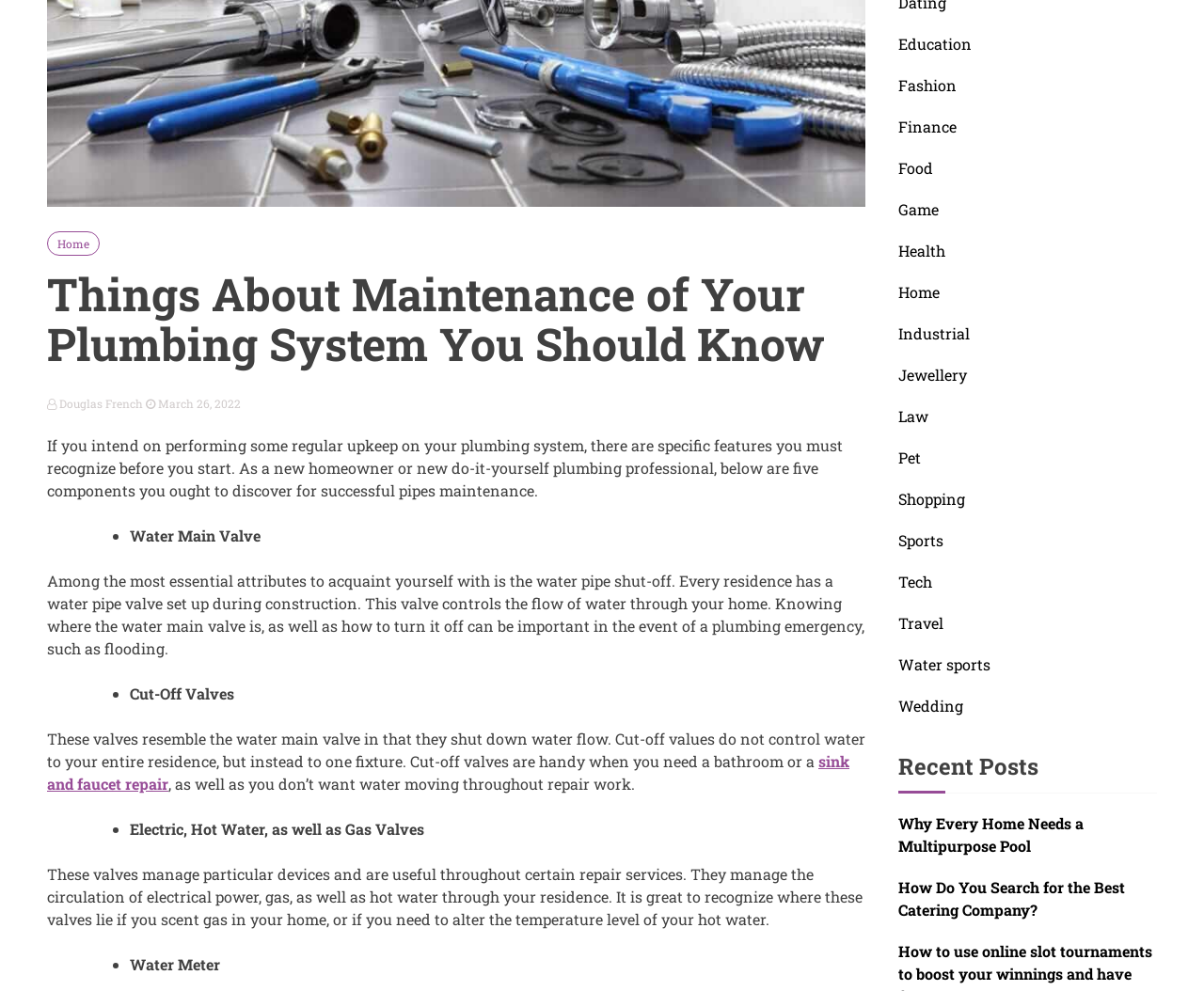Return the bounding box coordinates of the UI element that corresponds to this description: "Reikland Reavers BloodBowl". The coordinates must be given as four float numbers in the range of 0 and 1, [left, top, right, bottom].

None